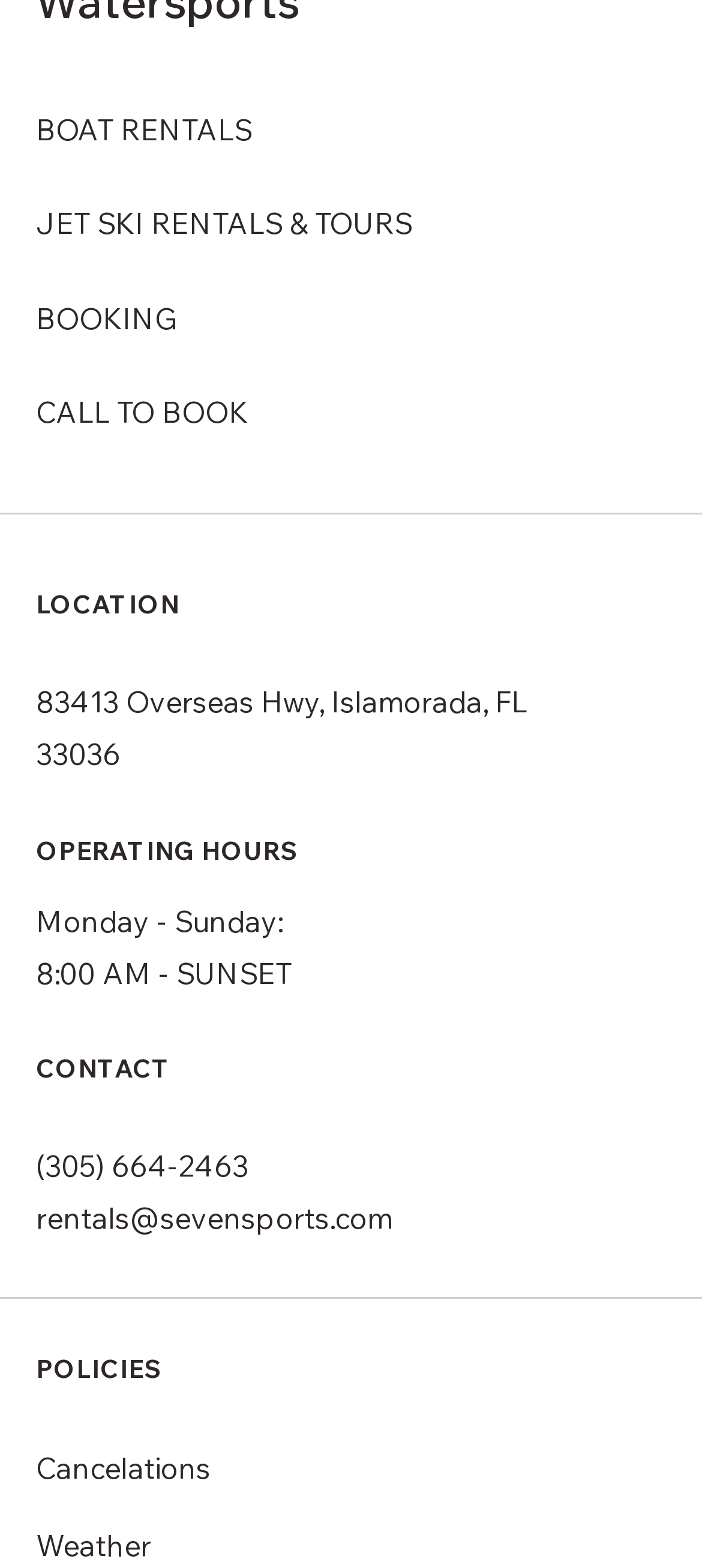What is the link to cancelations policy?
Look at the image and construct a detailed response to the question.

I found the link to cancelations policy by looking at the link element with the bounding box coordinates [0.051, 0.924, 0.3, 0.947], which contains the text 'Cancelations'.